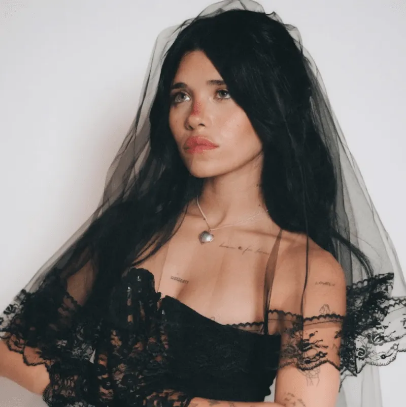Provide a single word or phrase to answer the given question: 
What is the style of her attire?

romantic